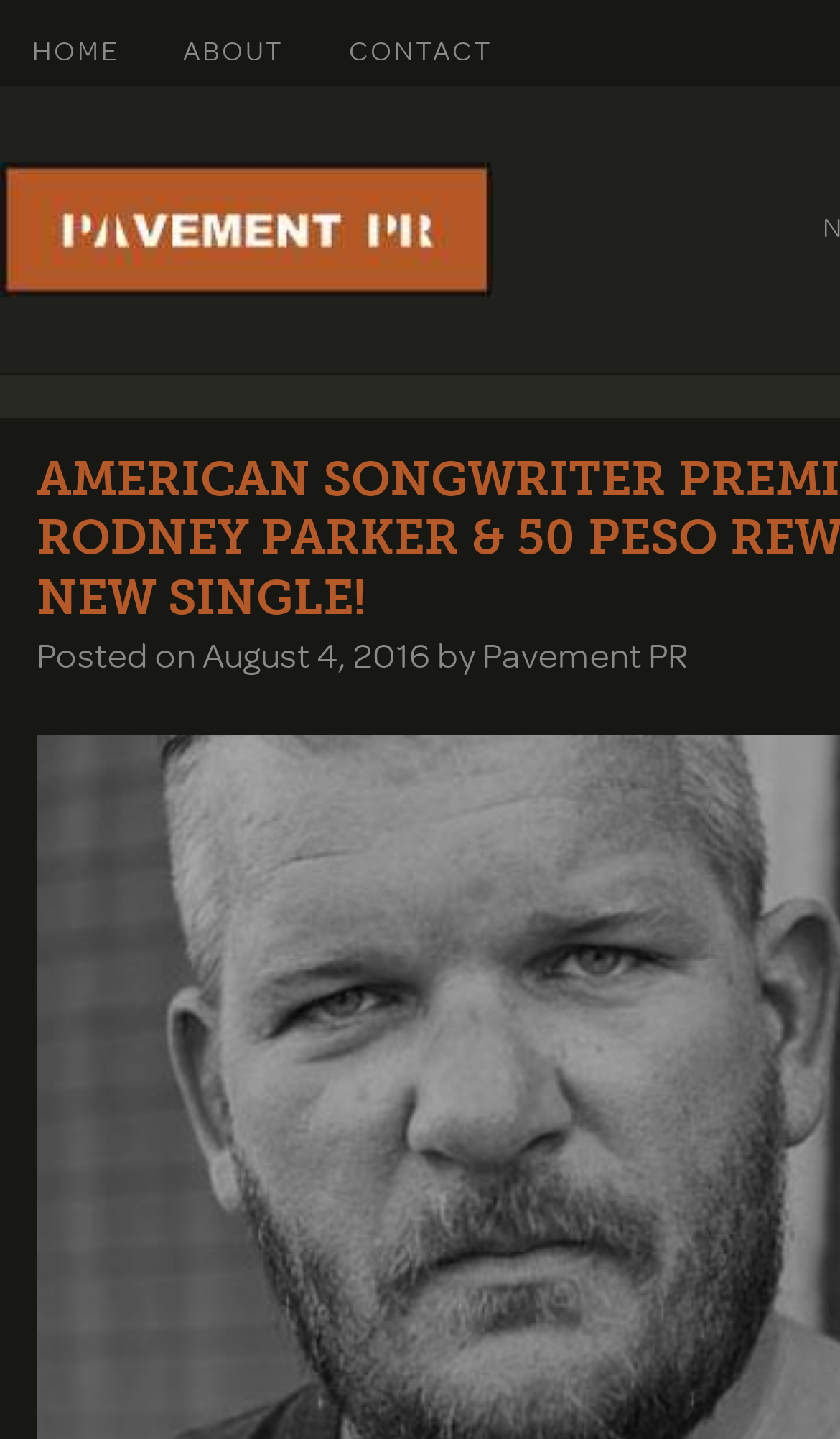Please provide a brief answer to the following inquiry using a single word or phrase:
How many navigation links are at the top?

3